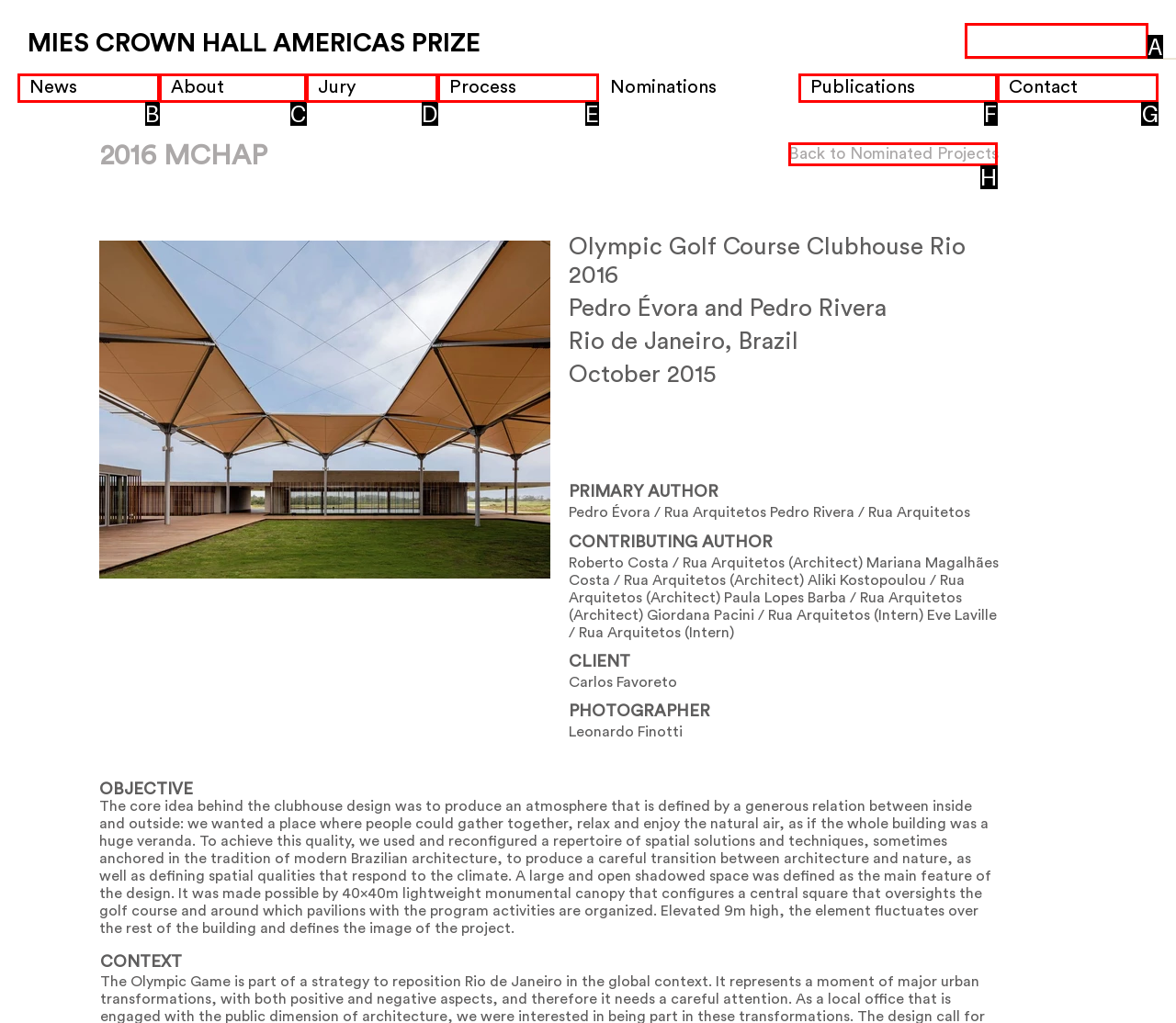Tell me which one HTML element I should click to complete the following task: Contact us Answer with the option's letter from the given choices directly.

G